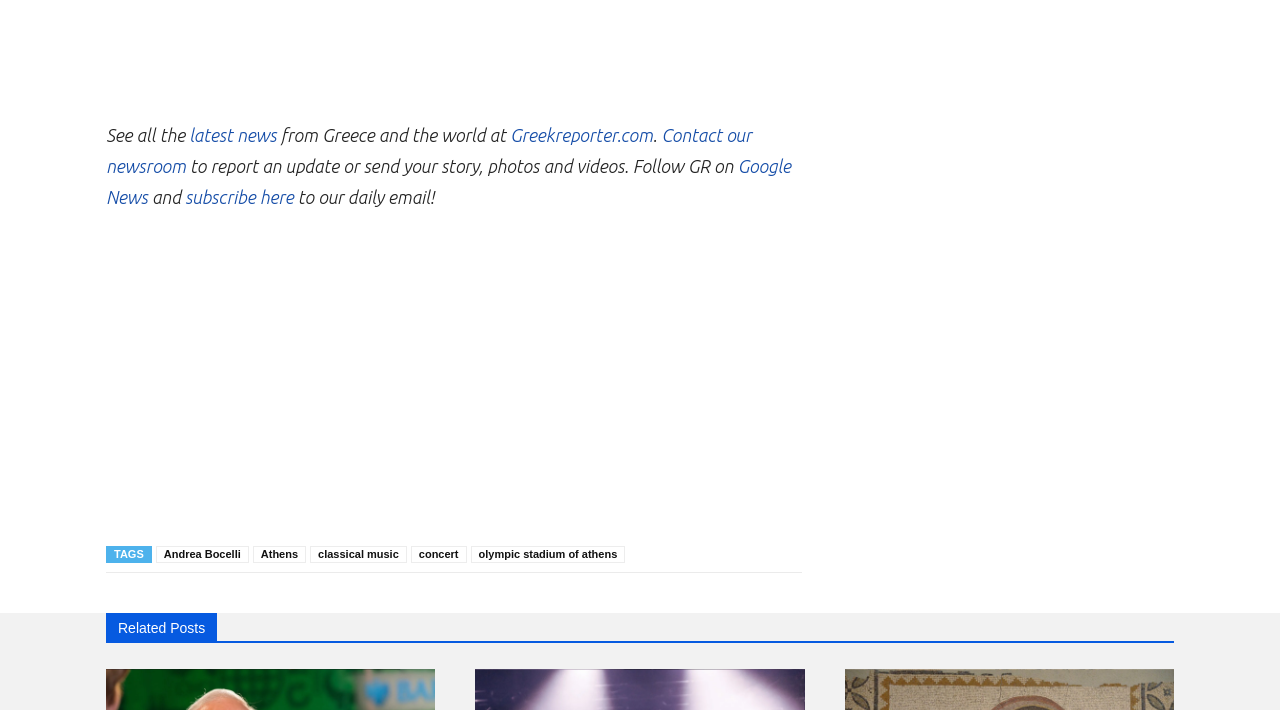Answer this question in one word or a short phrase: What is the topic of the related posts?

Andrea Bocelli concert